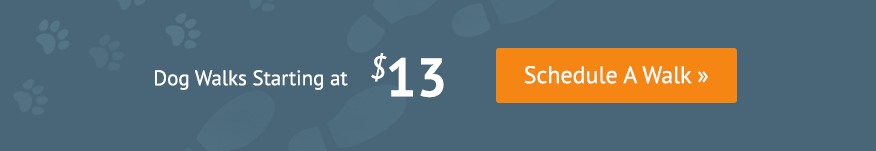Refer to the image and provide a thorough answer to this question:
What is the purpose of the bright orange button?

The bright orange button is prominently positioned in the image, and its purpose is to encourage users to schedule a walk for their dogs, making it easy for pet owners to arrange dog walking services.